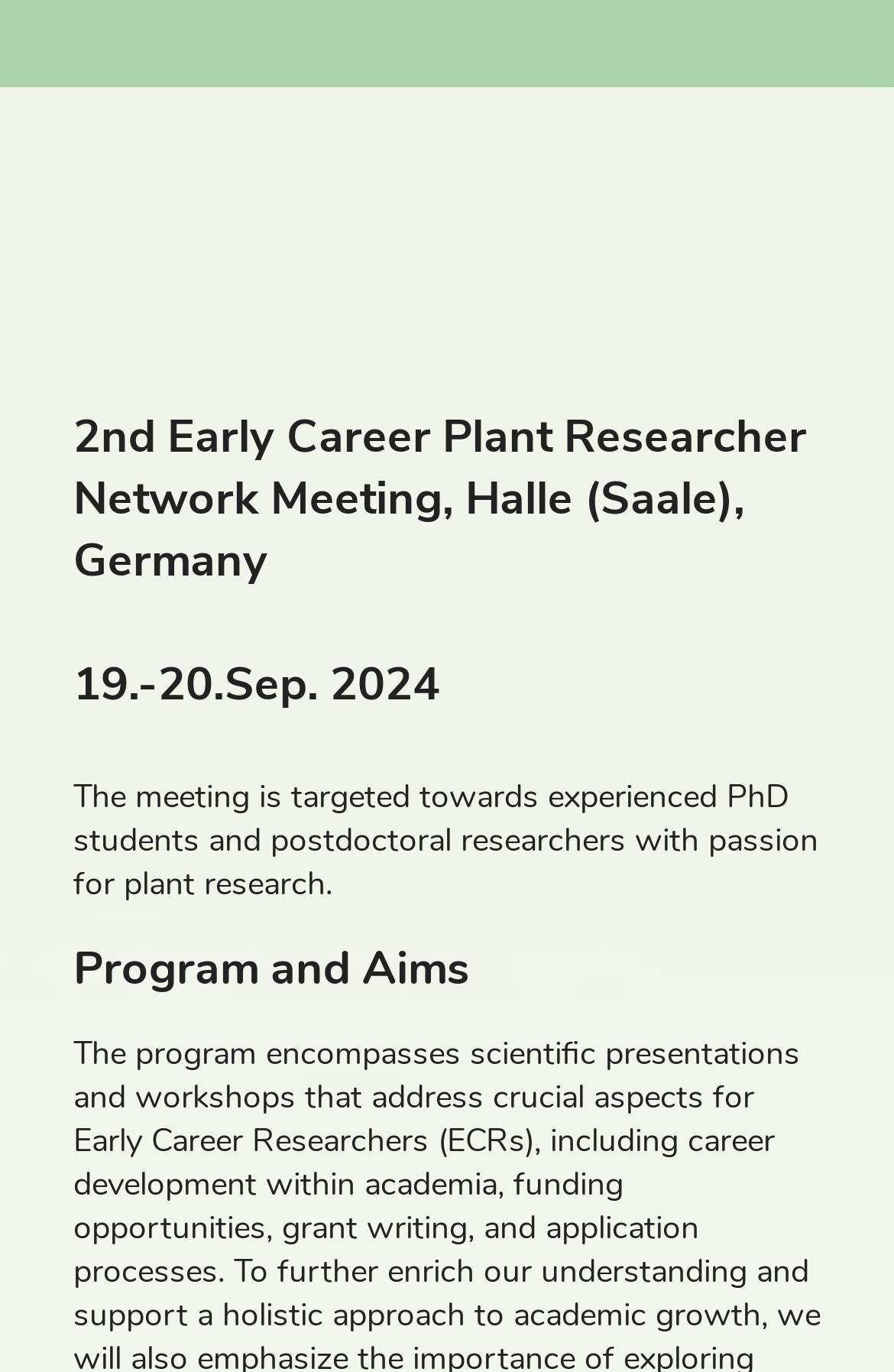Identify the bounding box for the described UI element. Provide the coordinates in (top-left x, top-left y, bottom-right x, bottom-right y) format with values ranging from 0 to 1: Cookie preferences

None